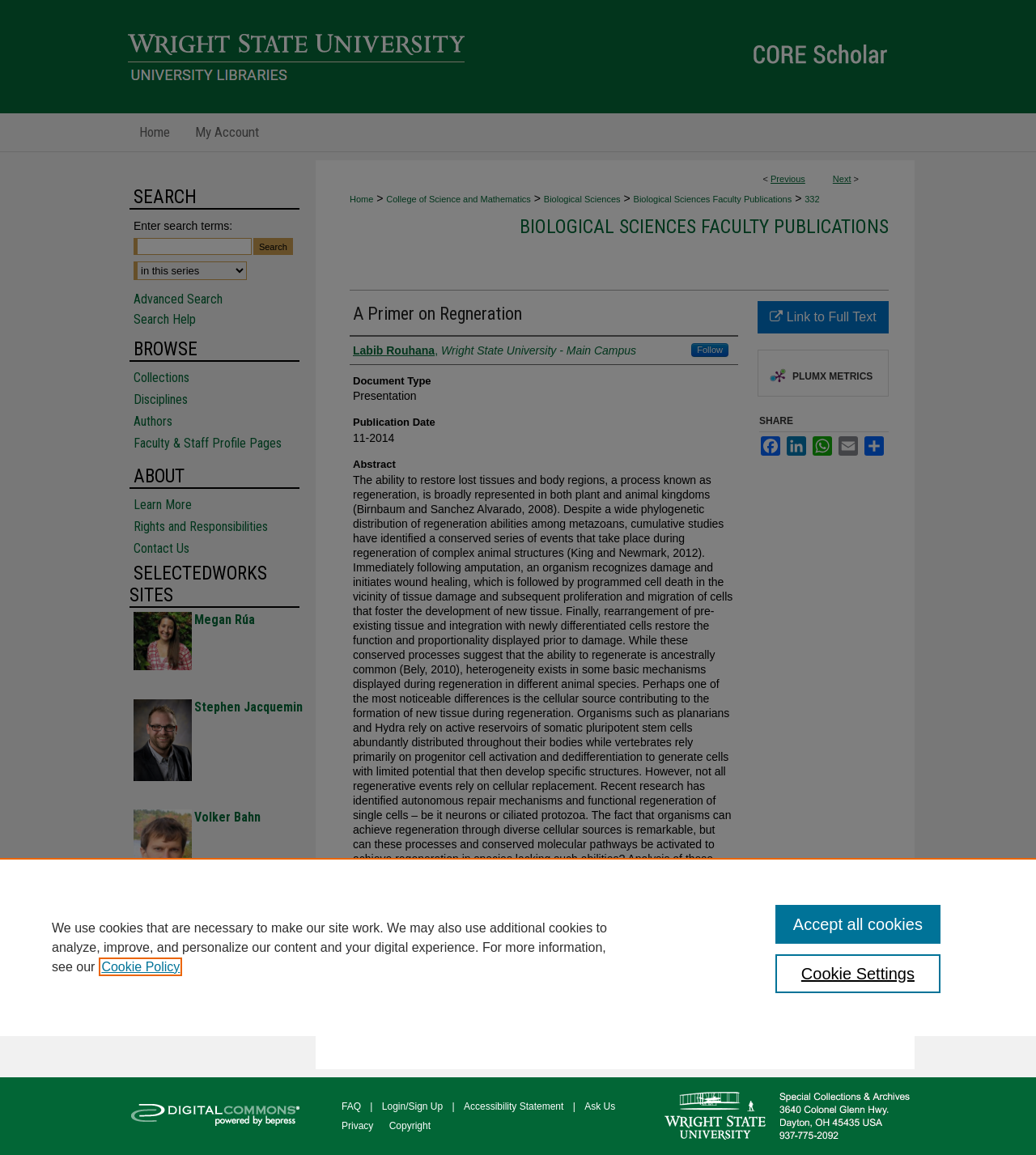What is the name of the university associated with the publication?
Based on the screenshot, give a detailed explanation to answer the question.

The name of the university associated with the publication can be found in the section 'Authors' which is located in the main section of the webpage, and it is mentioned as 'Wright State University - Main Campus'.